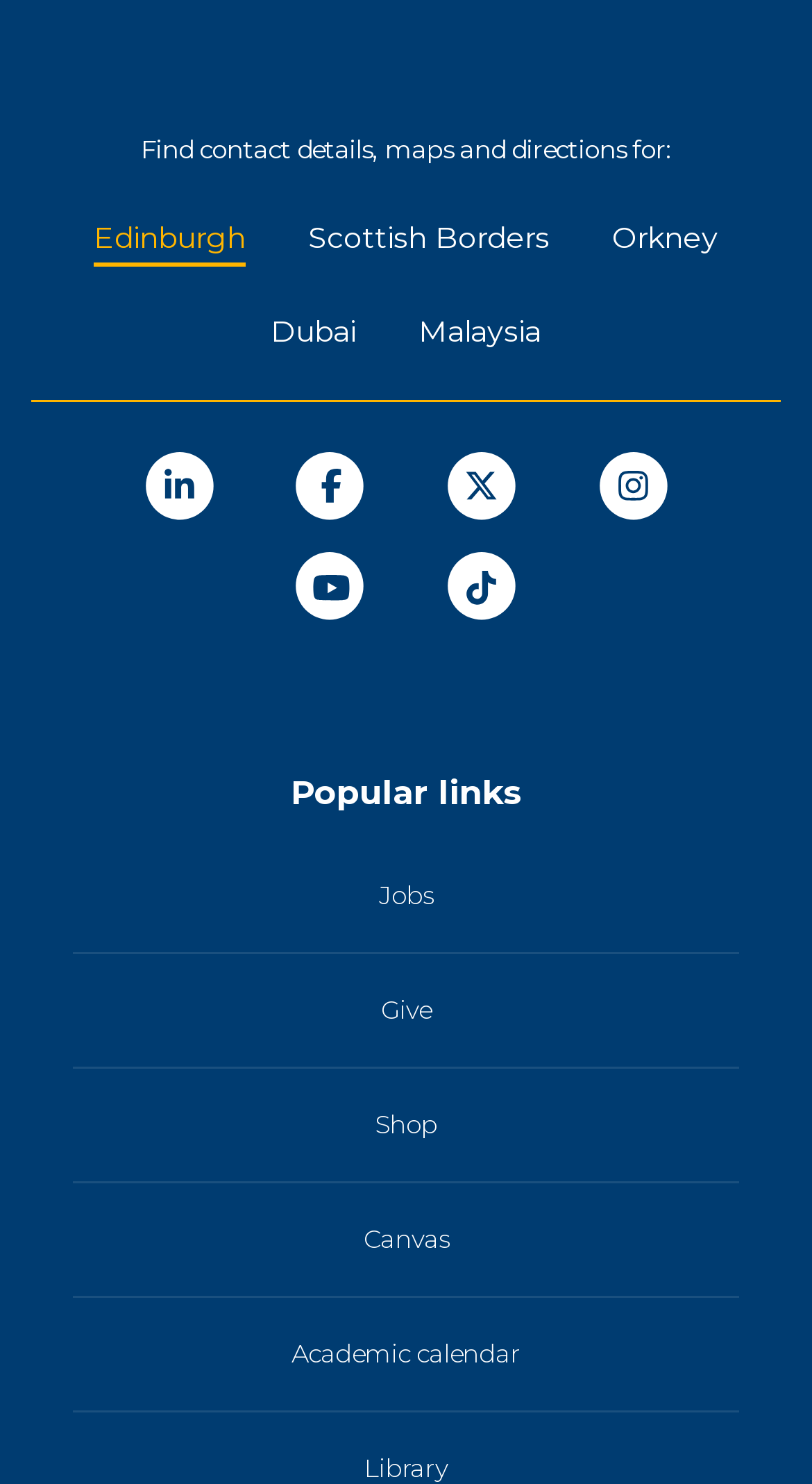Give a one-word or one-phrase response to the question: 
What is the section title above the links 'Jobs', 'Give', 'Shop', etc.?

Popular links